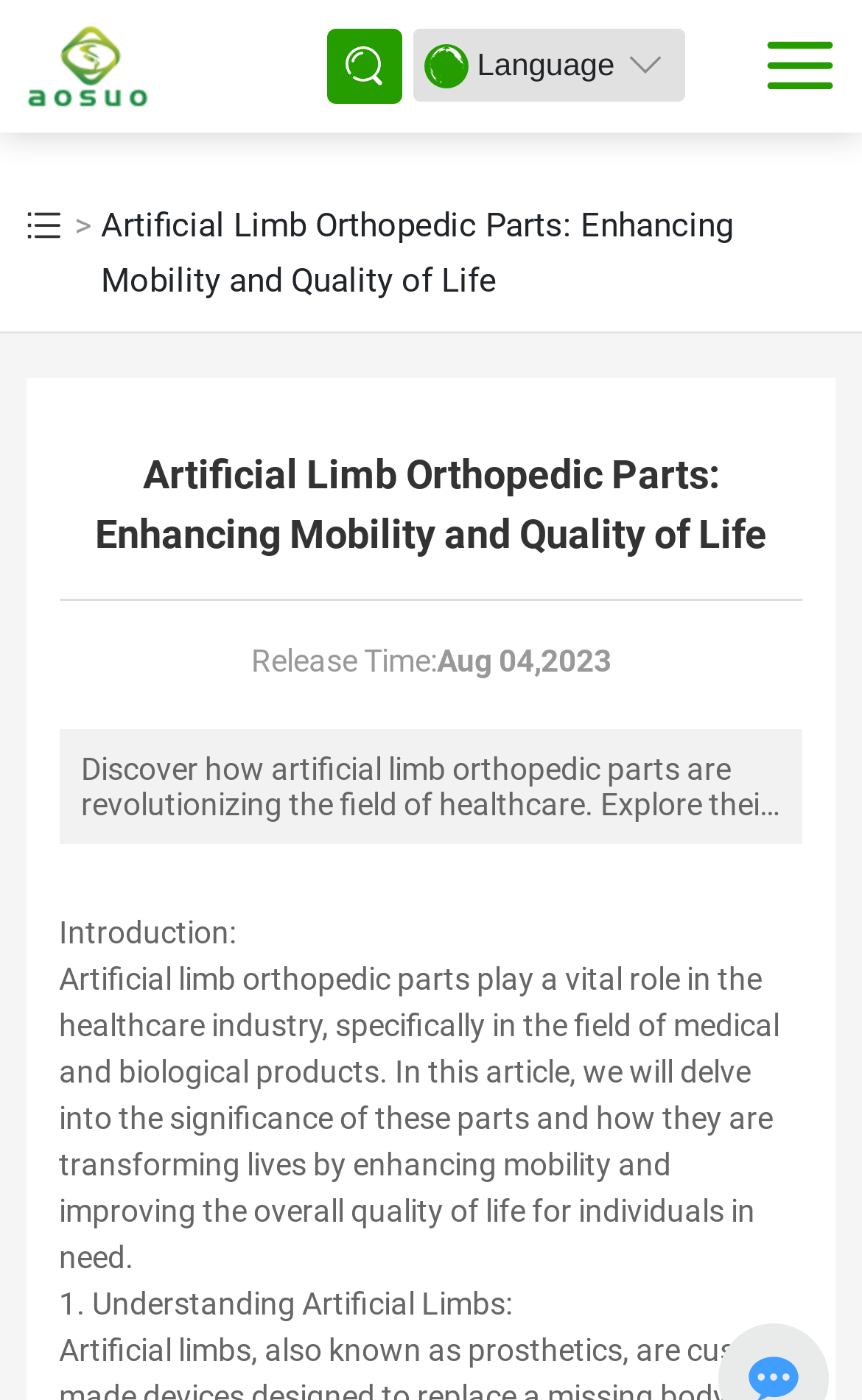Please provide a short answer using a single word or phrase for the question:
What is the purpose of artificial limb orthopedic parts?

Enhancing mobility and improving quality of life